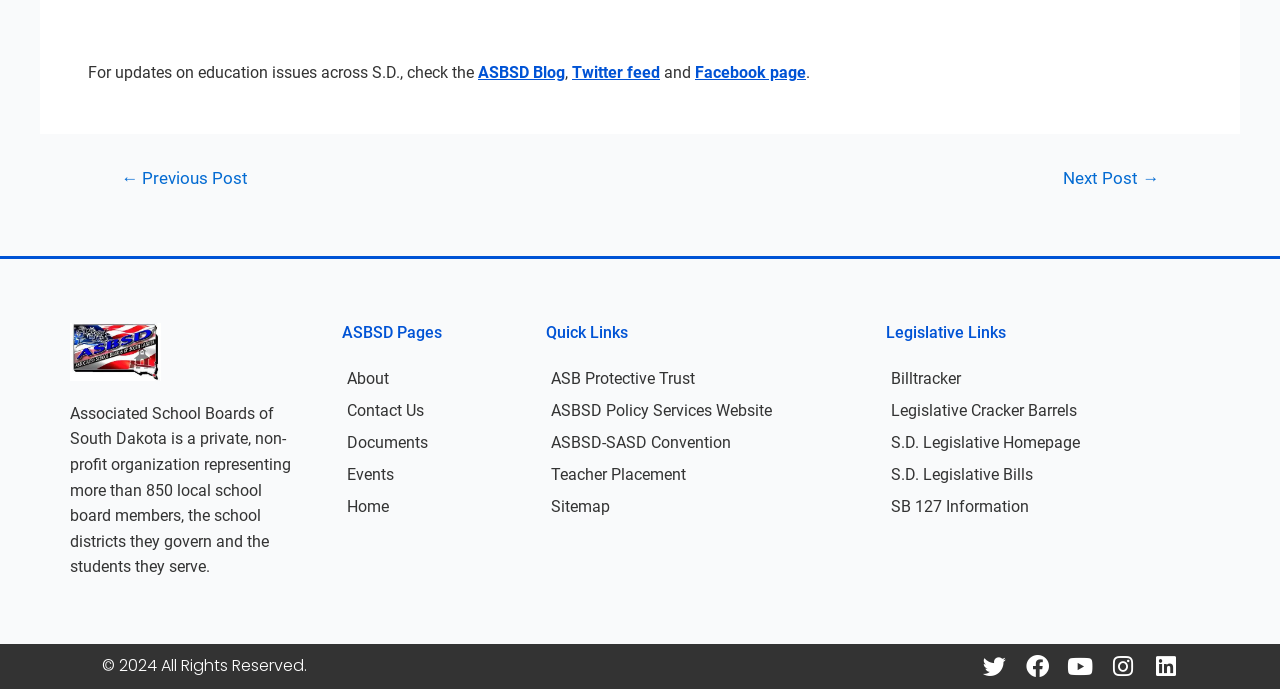Determine the bounding box for the UI element described here: "ASBSD Blog".

[0.373, 0.092, 0.441, 0.12]